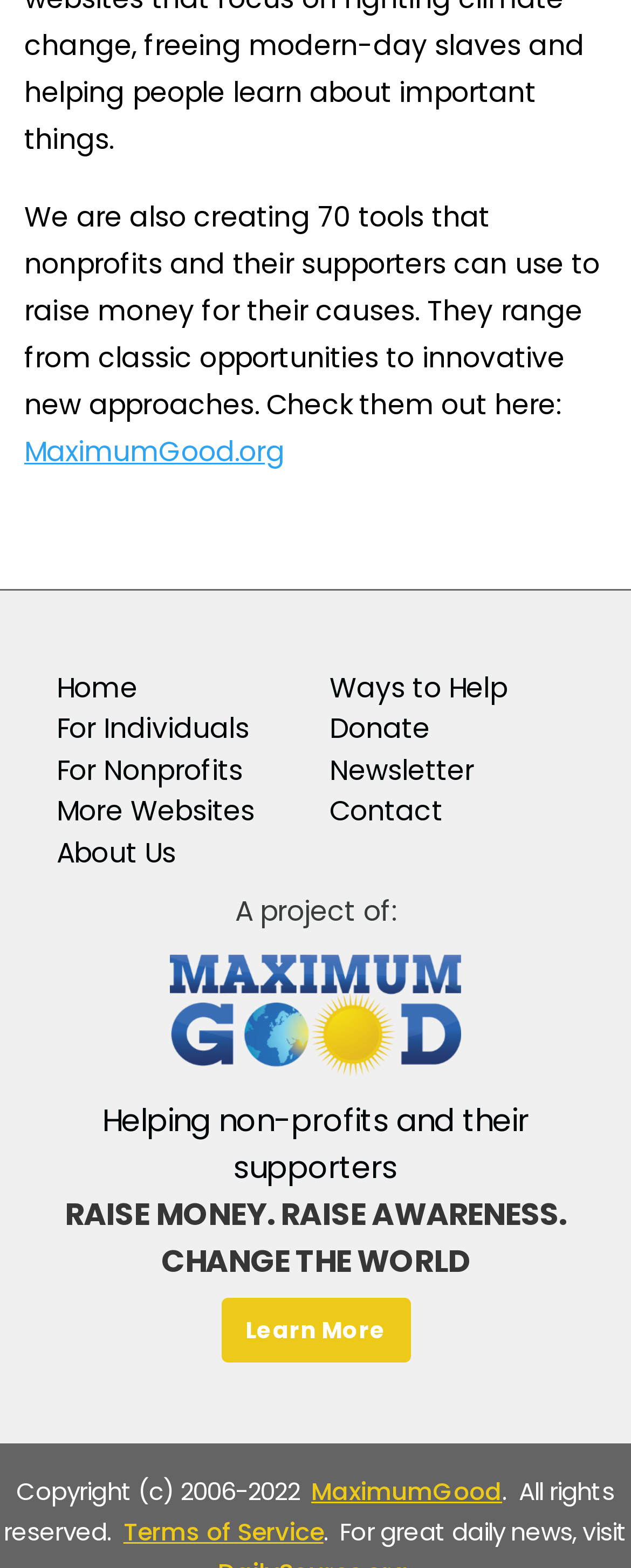How many columns are in the navigation menu?
Please respond to the question with a detailed and informative answer.

I analyzed the bounding box coordinates of the links and found that there are two columns of links. The first column contains links like 'Home', 'For Individuals', and 'For Nonprofits', while the second column contains links like 'Ways to Help', 'Donate', and 'Newsletter'.